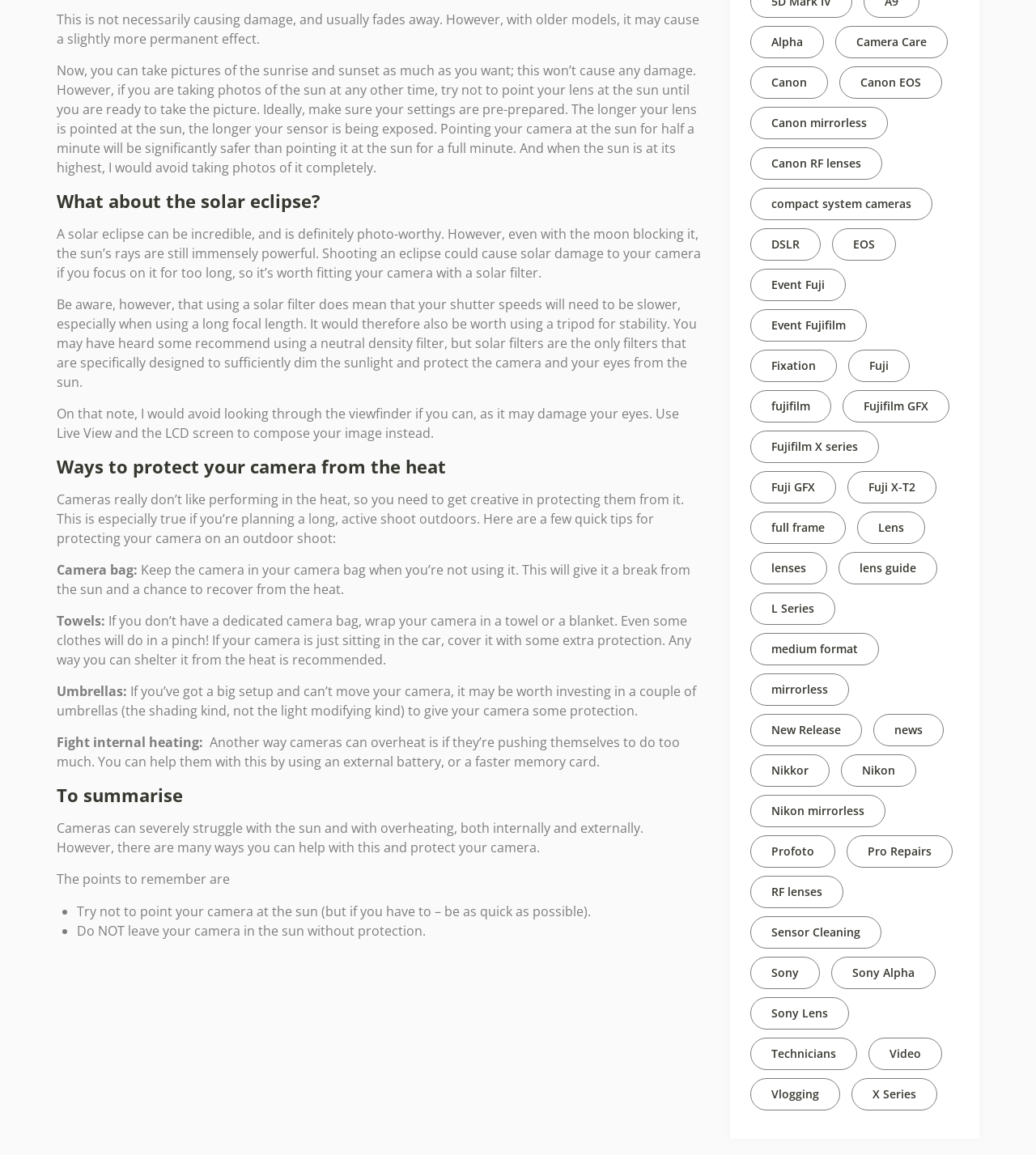Please identify the bounding box coordinates of the element that needs to be clicked to execute the following command: "Click on 'Alpha'". Provide the bounding box using four float numbers between 0 and 1, formatted as [left, top, right, bottom].

[0.724, 0.023, 0.795, 0.051]